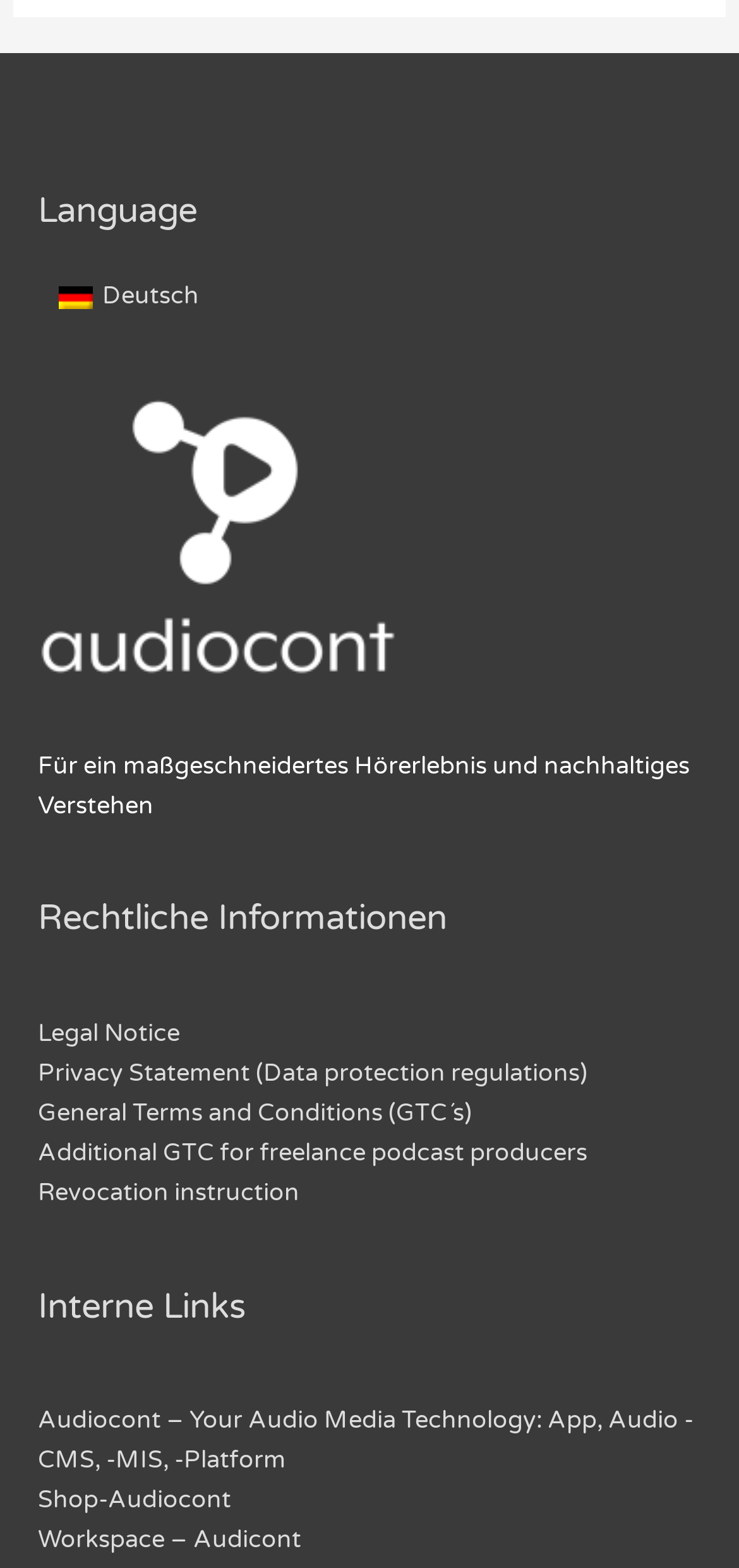Find the bounding box coordinates of the area to click in order to follow the instruction: "Select Deutsch language".

[0.054, 0.175, 0.295, 0.204]